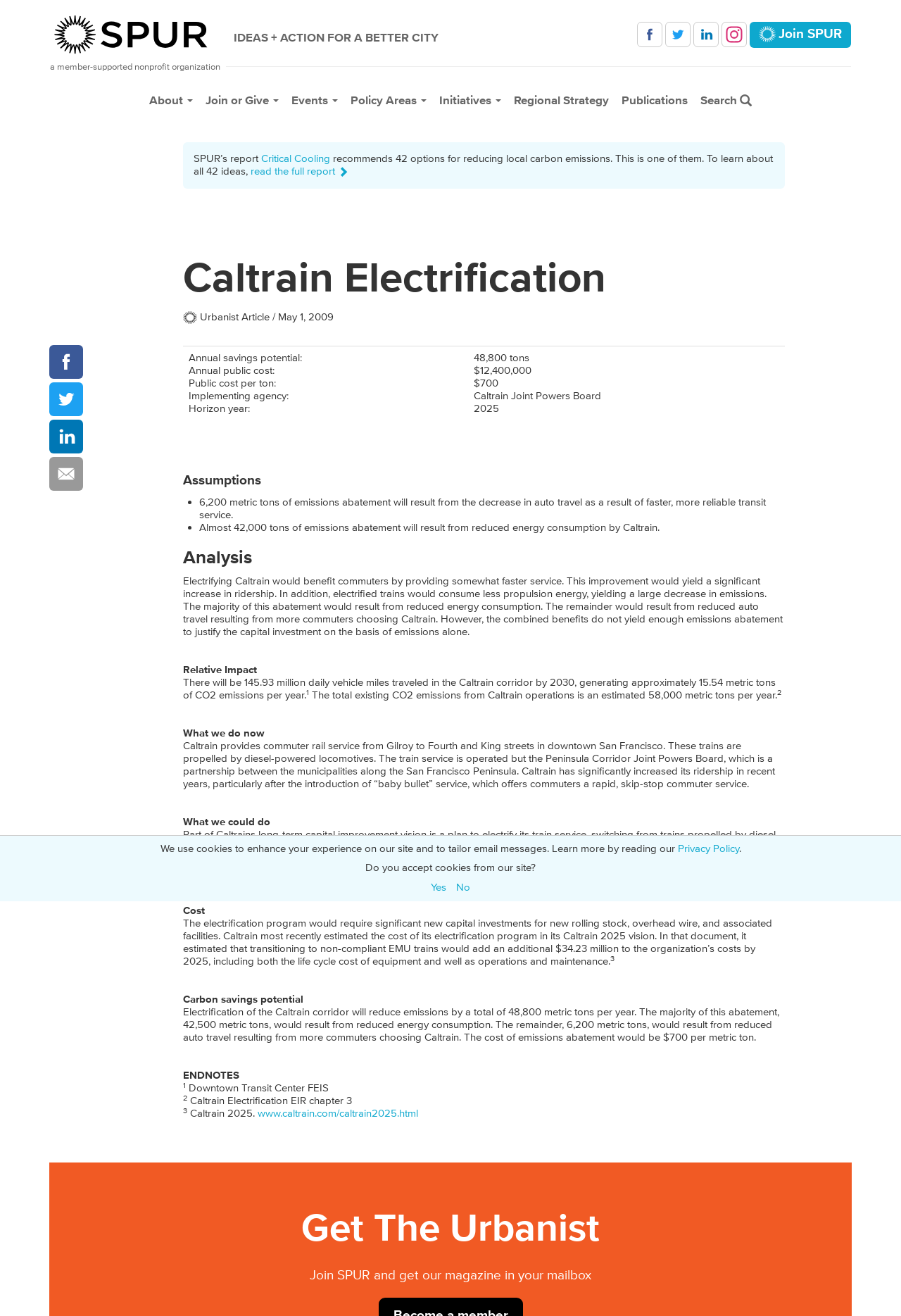Using the provided description Policy Areas, find the bounding box coordinates for the UI element. Provide the coordinates in (top-left x, top-left y, bottom-right x, bottom-right y) format, ensuring all values are between 0 and 1.

[0.382, 0.066, 0.48, 0.086]